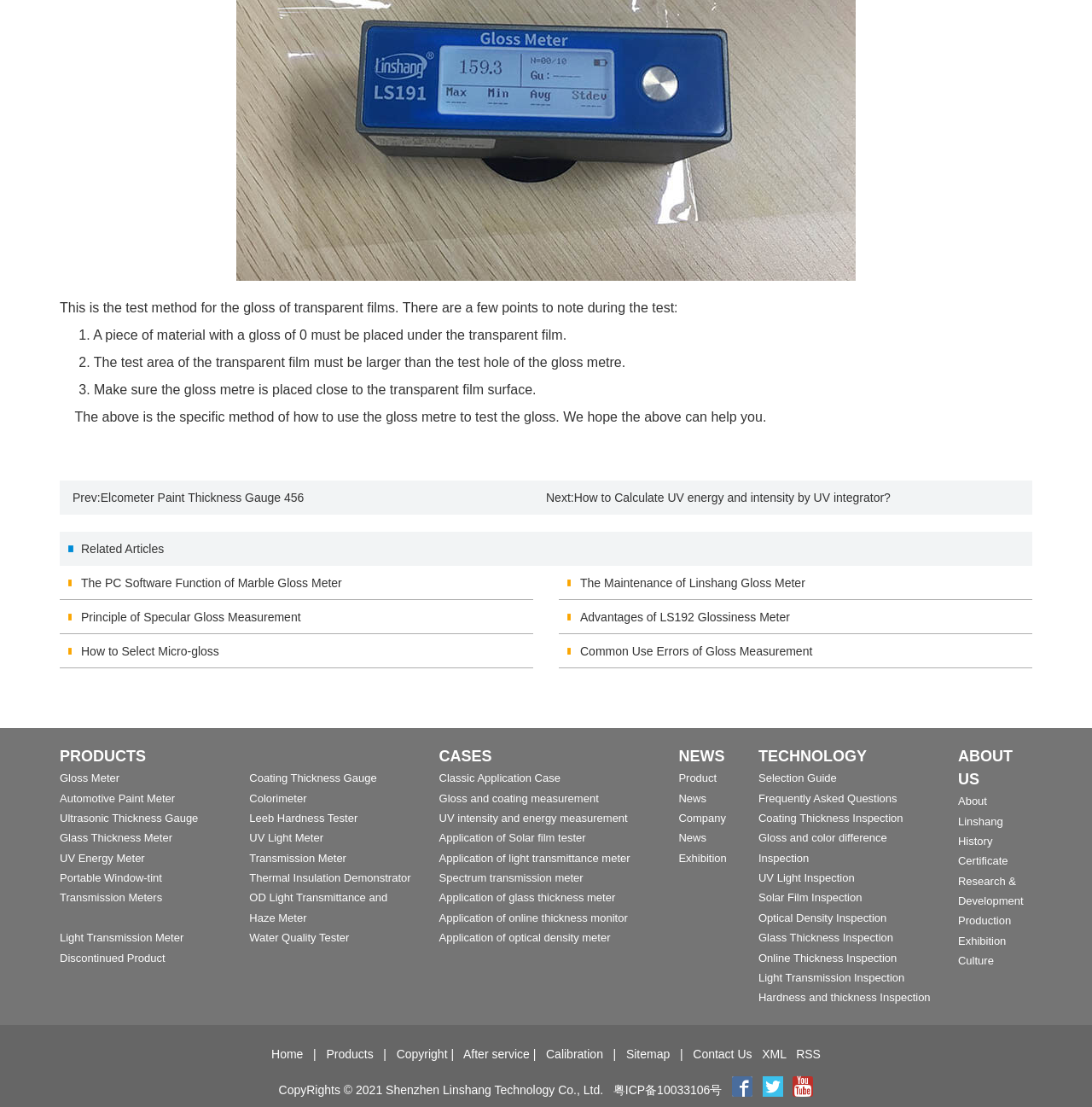Please provide a short answer using a single word or phrase for the question:
What is the relationship between the test area and the test hole?

The test area should be larger than the test hole